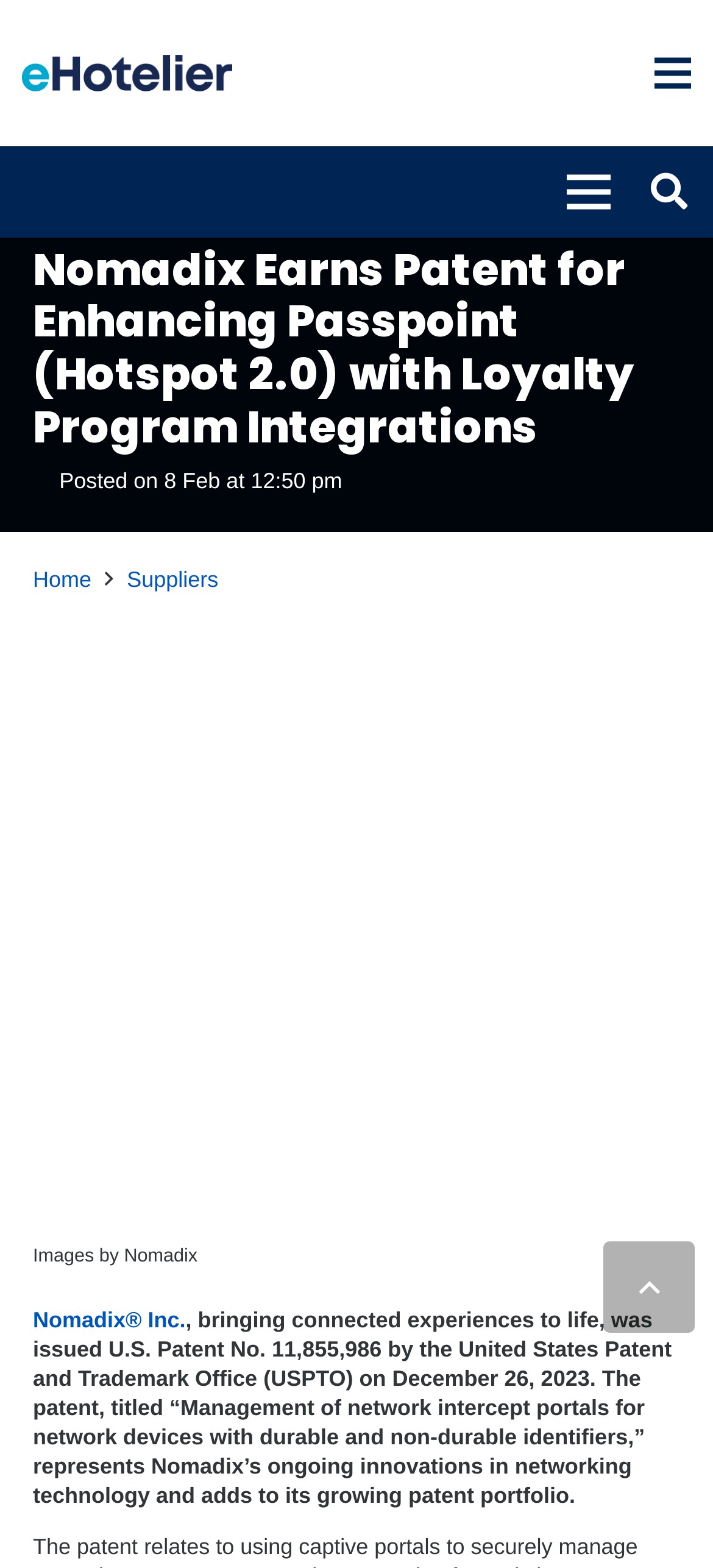Can you pinpoint the bounding box coordinates for the clickable element required for this instruction: "Go to the Home page"? The coordinates should be four float numbers between 0 and 1, i.e., [left, top, right, bottom].

[0.046, 0.361, 0.128, 0.378]